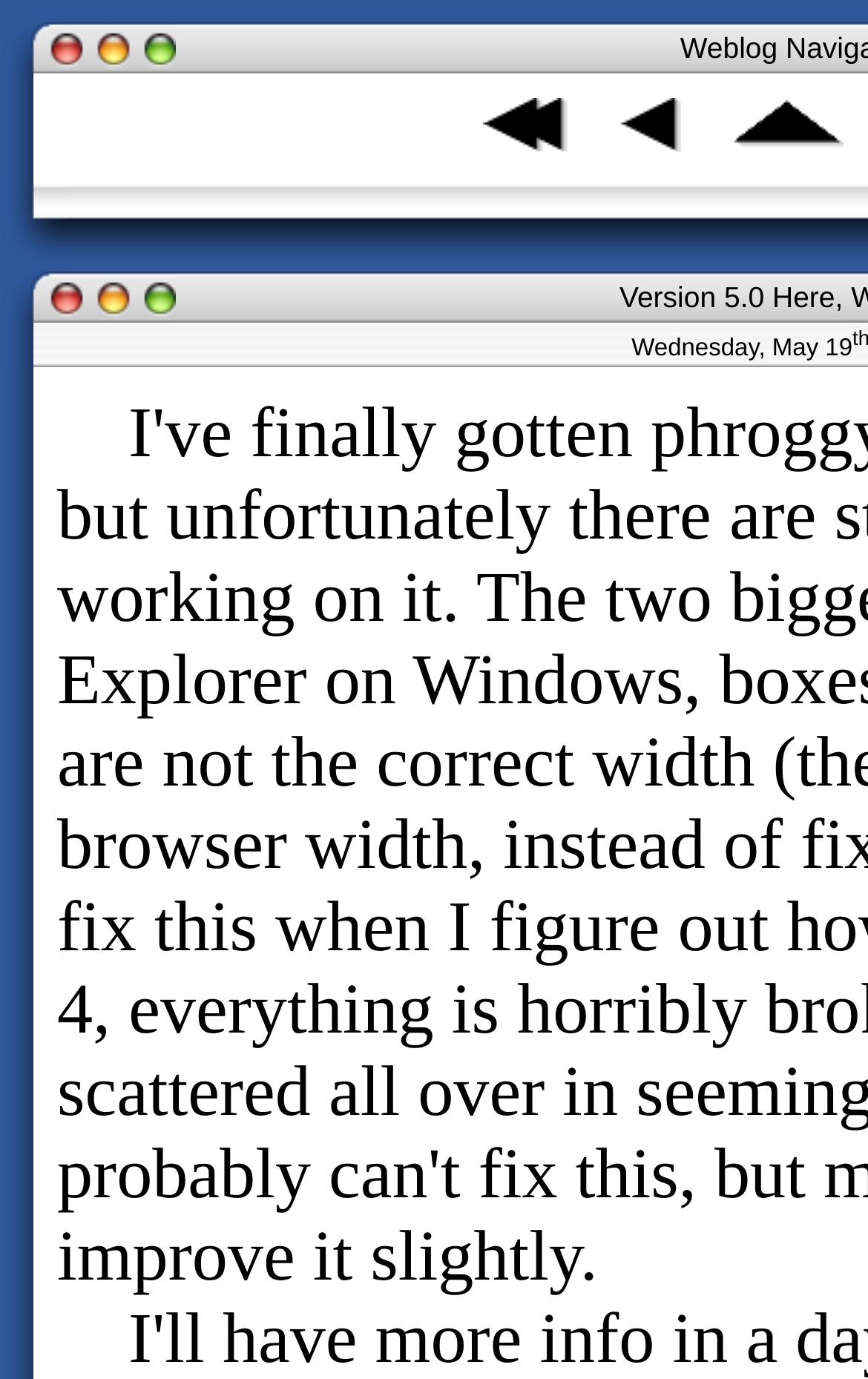Give a one-word or short phrase answer to this question: 
What is the purpose of the images in the navigation section?

Decoration